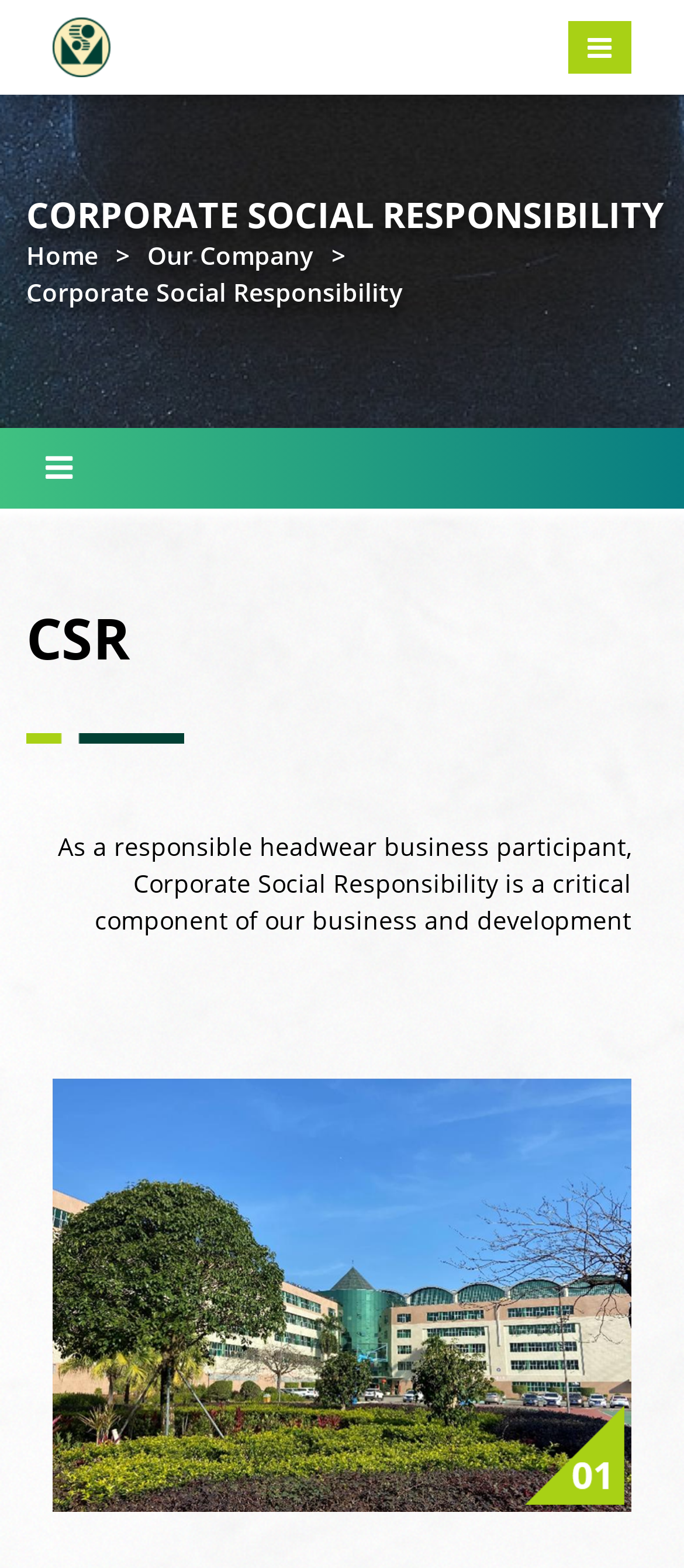Answer in one word or a short phrase: 
How many links are there in the top navigation bar?

3